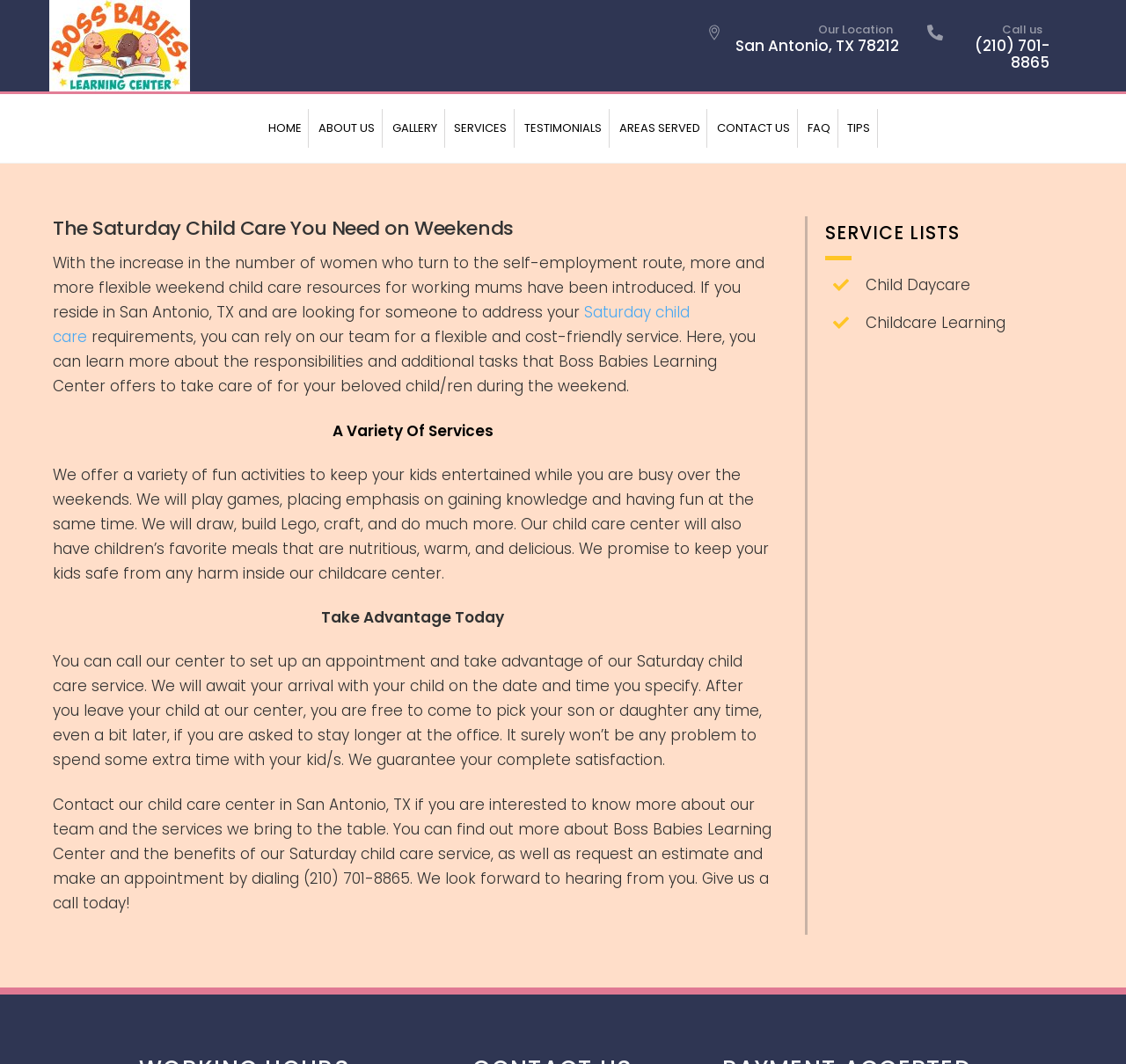Provide a comprehensive caption for the webpage.

The webpage is about Boss Babies Learning Center, a weekend child care service in San Antonio, TX. At the top left corner, there is a logo image. Below the logo, there are navigation links to different sections of the website, including HOME, ABOUT US, GALLERY, SERVICES, TESTIMONIALS, AREAS SERVED, CONTACT US, and FAQ.

On the right side of the navigation links, there is a section displaying the center's location and contact information, including an address and a phone number.

The main content of the webpage is divided into several sections. The first section has a heading that reads "The Saturday Child Care You Need on Weekends". Below the heading, there is a paragraph of text that explains the need for flexible weekend child care resources for working mothers and how Boss Babies Learning Center can provide such a service.

The next section has a link to "Saturday child care" and a paragraph of text that describes the services offered by the center, including taking care of children's needs during the weekend. 

Following this section, there is a heading that reads "A Variety Of Services" and a paragraph of text that lists the various fun activities and nutritious meals provided by the center.

The next section has a heading that reads "Take Advantage Today" and a paragraph of text that encourages parents to set up an appointment and take advantage of the Saturday child care service.

Below this section, there is another paragraph of text that provides more information about the center and its services, including how to contact them and request an estimate.

On the right side of the main content, there is a section with a heading that reads "SERVICE LISTS" and lists two services: Child Daycare and Childcare Learning.